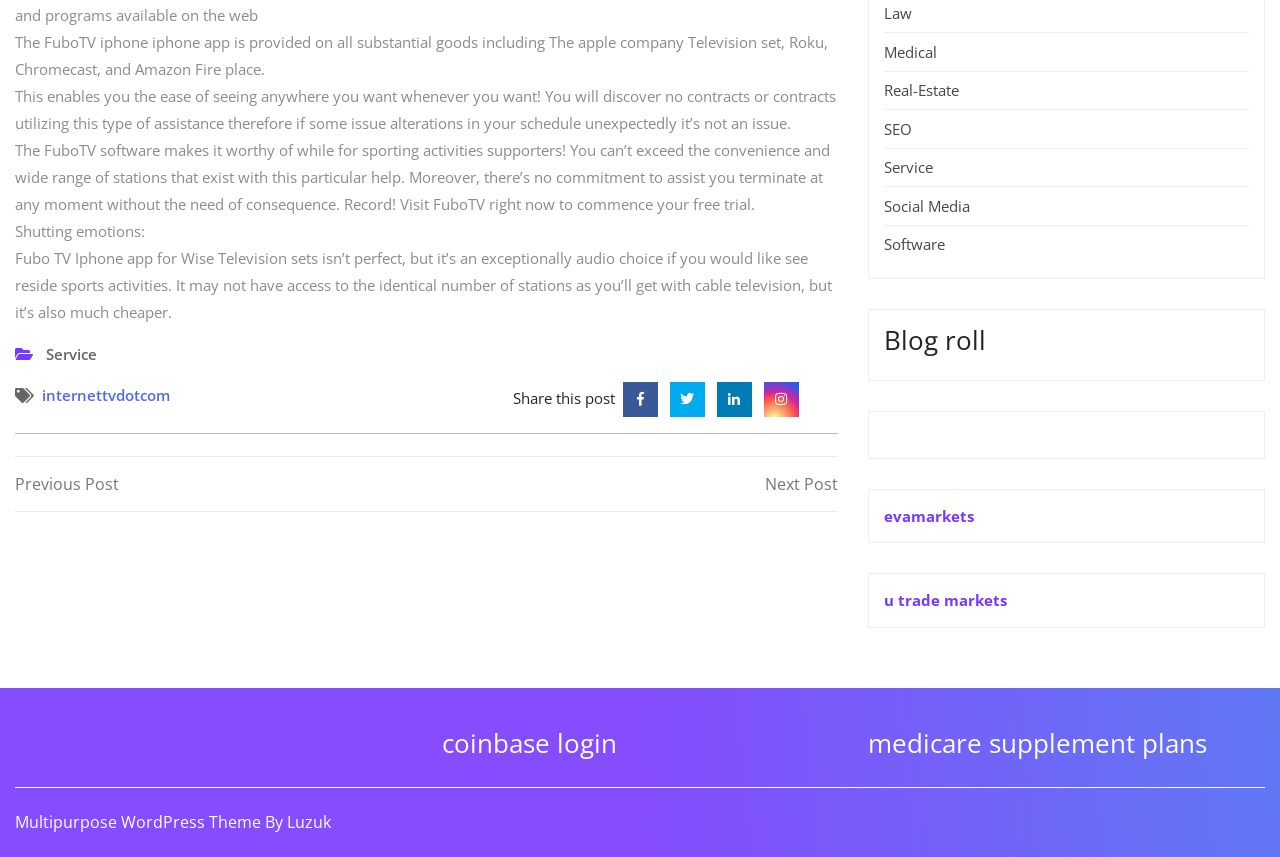What is the FuboTV app available on?
Please give a detailed and elaborate answer to the question based on the image.

According to the StaticText element with the text 'The FuboTV iphone iphone app is provided on all substantial goods including The apple company Television set, Roku, Chromecast, and Amazon Fire place.', the FuboTV app is available on all substantial goods, including Apple TV, Roku, Chromecast, and Amazon Fire TV.